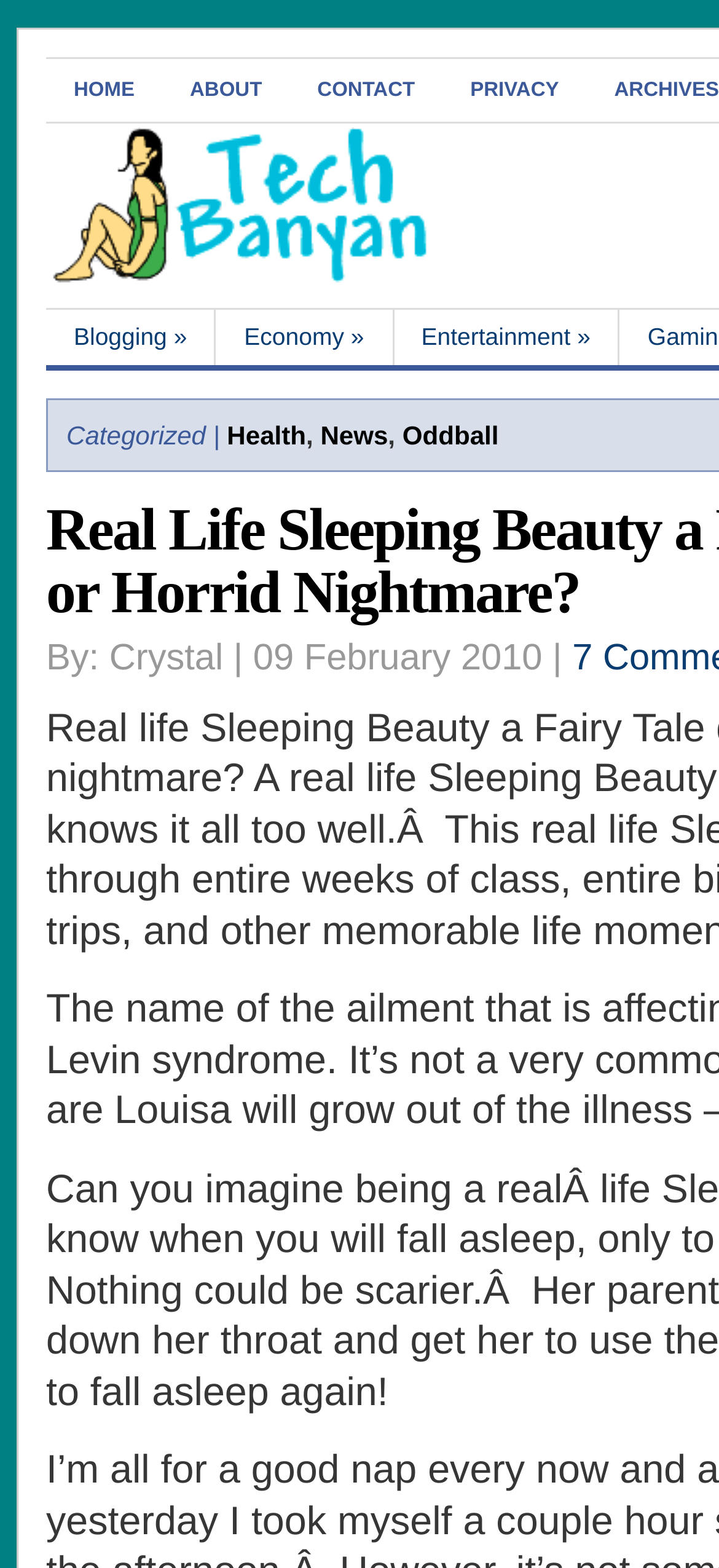Locate the bounding box coordinates of the element that needs to be clicked to carry out the instruction: "contact us". The coordinates should be given as four float numbers ranging from 0 to 1, i.e., [left, top, right, bottom].

[0.403, 0.04, 0.616, 0.075]